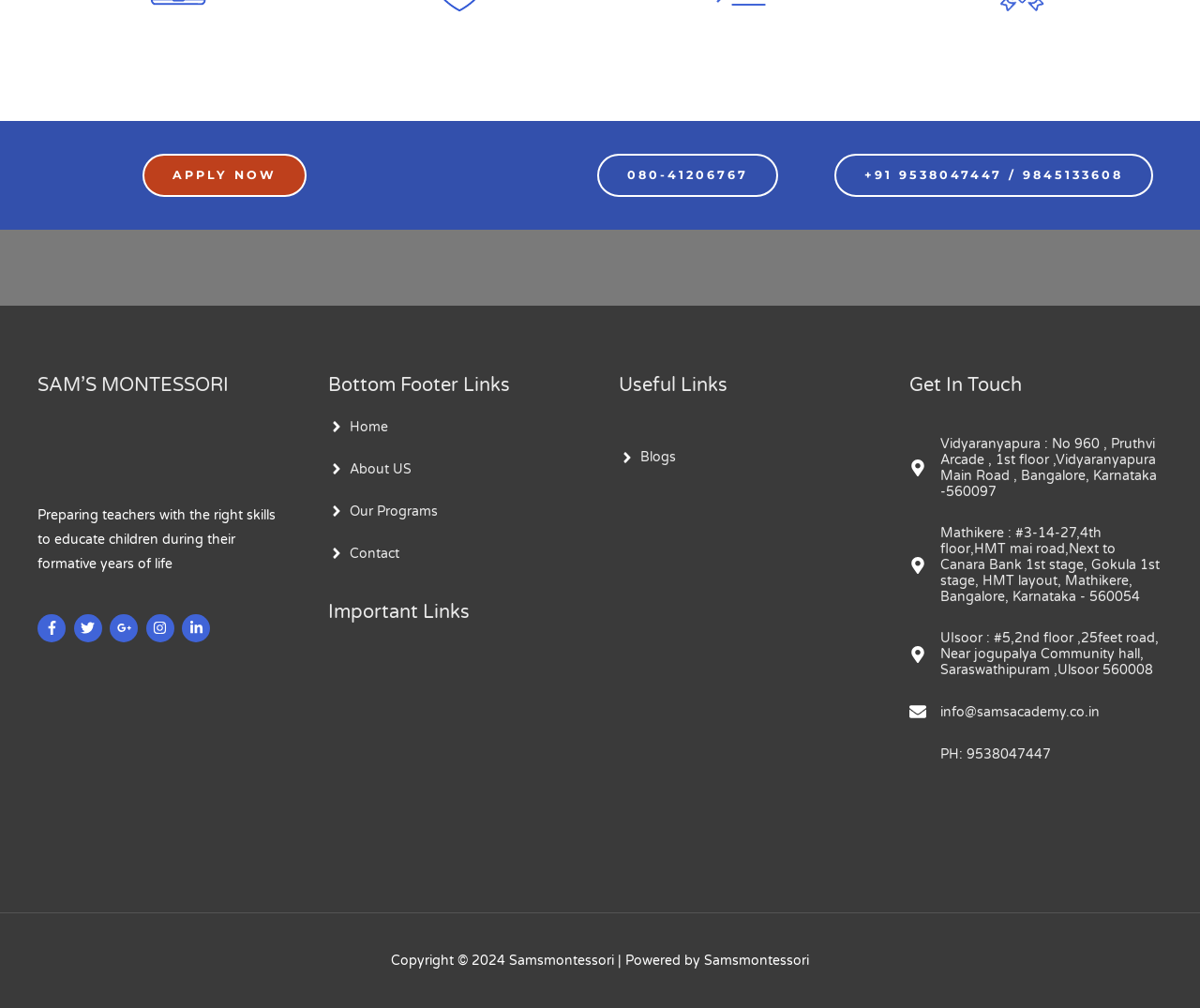Determine the bounding box for the UI element as described: "+91 9538047447 / 9845133608". The coordinates should be represented as four float numbers between 0 and 1, formatted as [left, top, right, bottom].

[0.695, 0.152, 0.961, 0.195]